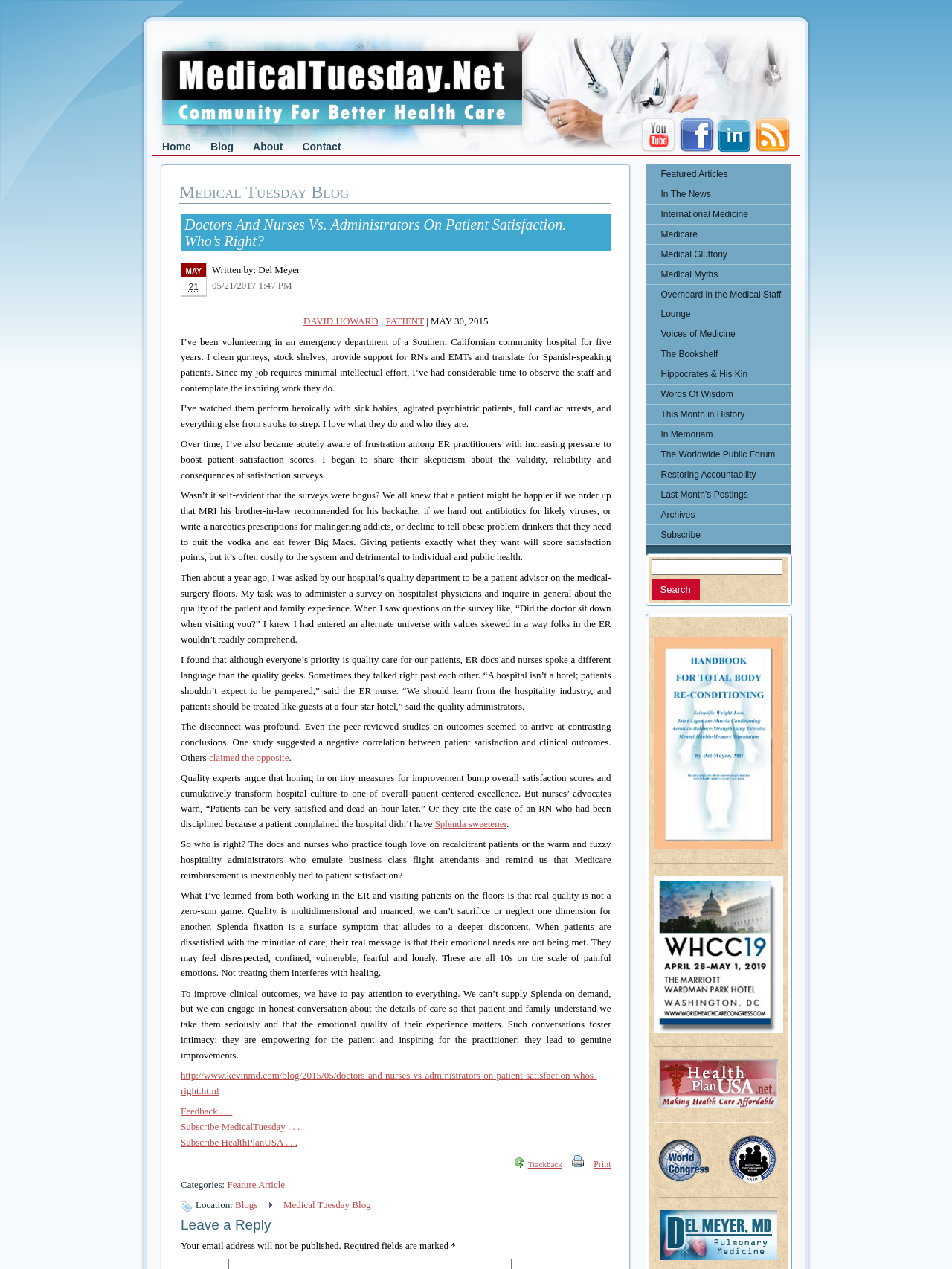Extract the bounding box coordinates for the described element: "Subscribe HealthPlanUSA . . .". The coordinates should be represented as four float numbers between 0 and 1: [left, top, right, bottom].

[0.19, 0.896, 0.313, 0.904]